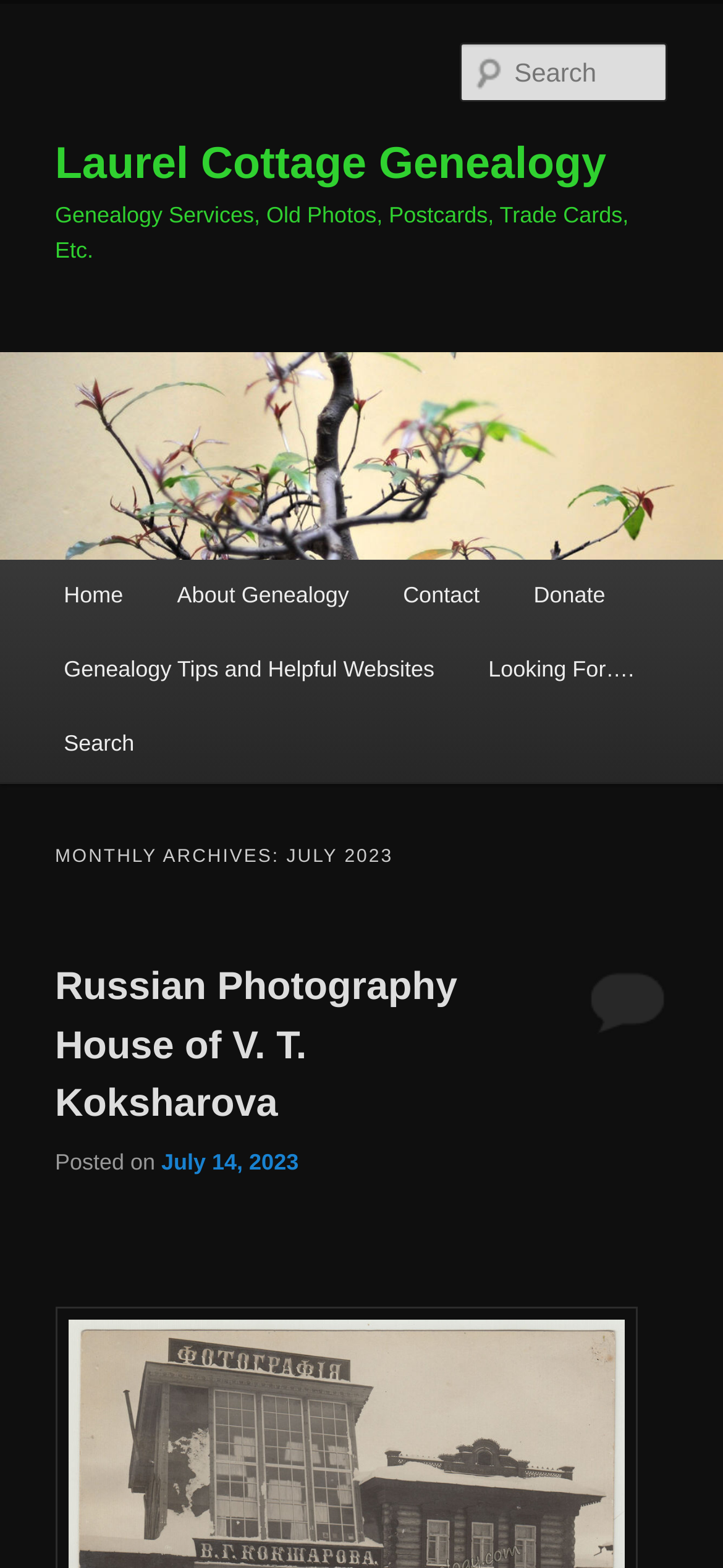Show the bounding box coordinates for the element that needs to be clicked to execute the following instruction: "Go to Home page". Provide the coordinates in the form of four float numbers between 0 and 1, i.e., [left, top, right, bottom].

[0.051, 0.357, 0.208, 0.404]